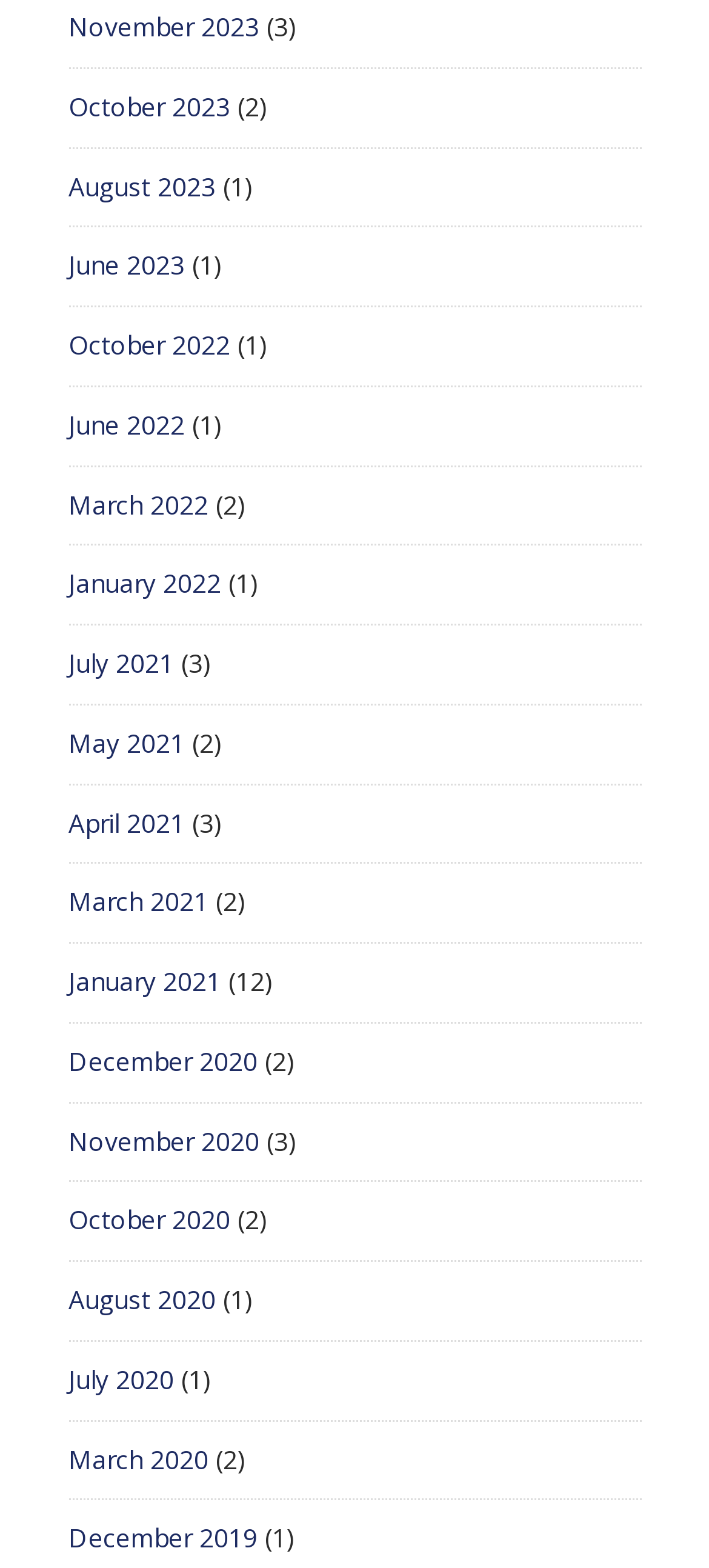Pinpoint the bounding box coordinates of the element you need to click to execute the following instruction: "View August 2023". The bounding box should be represented by four float numbers between 0 and 1, in the format [left, top, right, bottom].

[0.096, 0.107, 0.304, 0.129]